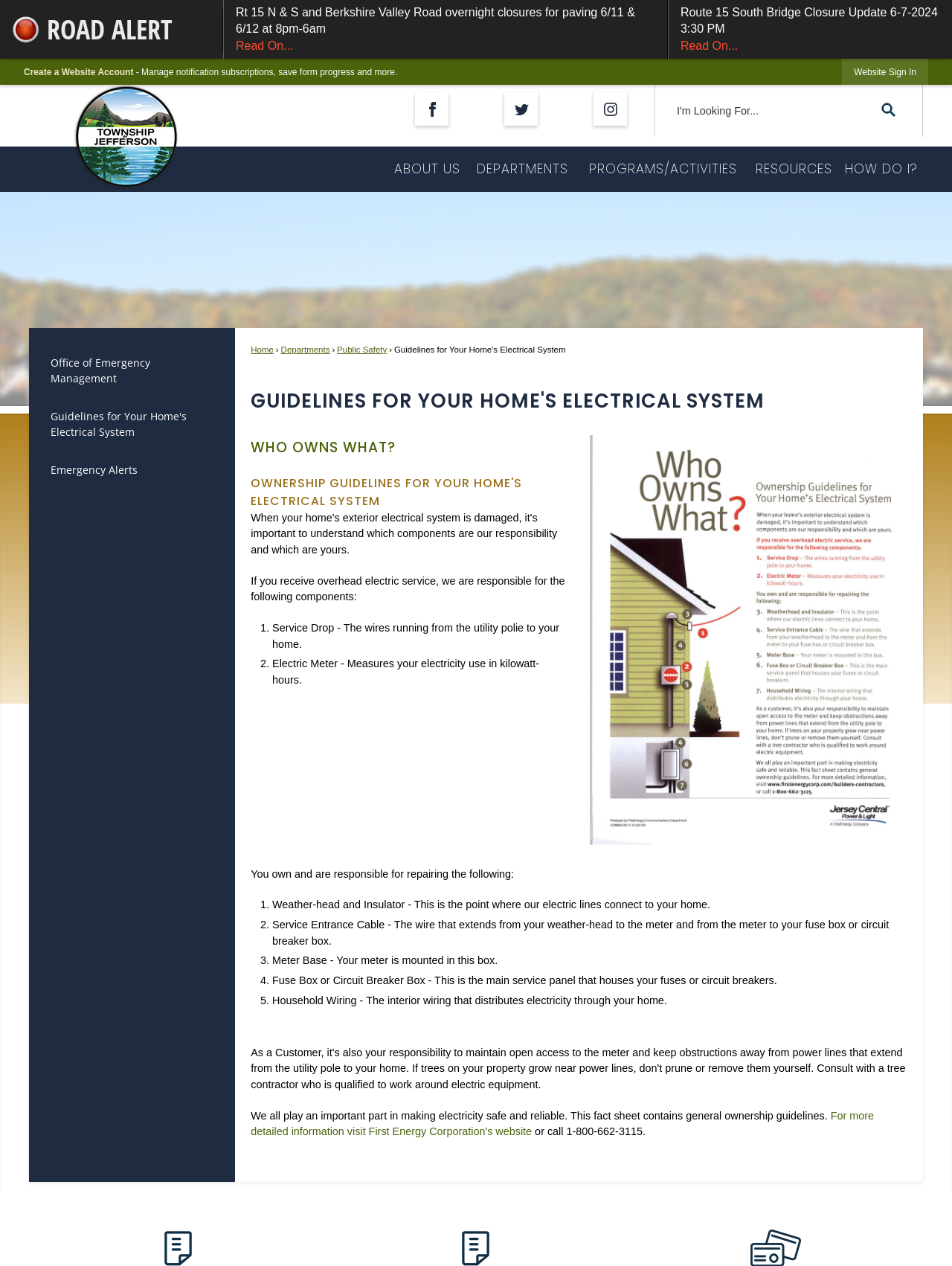What is the purpose of the website?
Look at the image and construct a detailed response to the question.

The website appears to provide guidelines and information about the ownership and responsibility of different components of a home's electrical system, including who is responsible for repairing and maintaining each part.